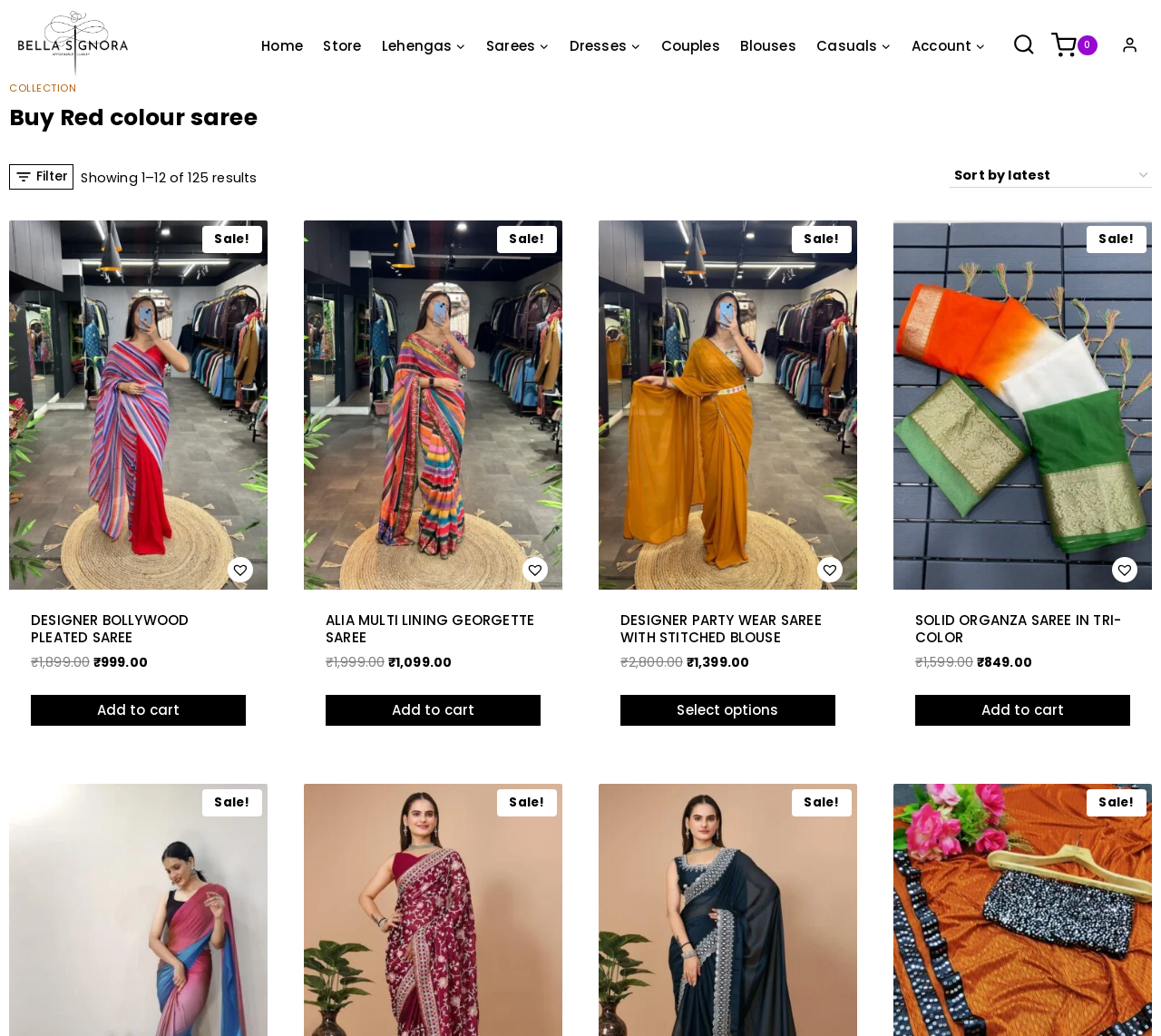Respond with a single word or short phrase to the following question: 
What is the current sorting option?

Shop order